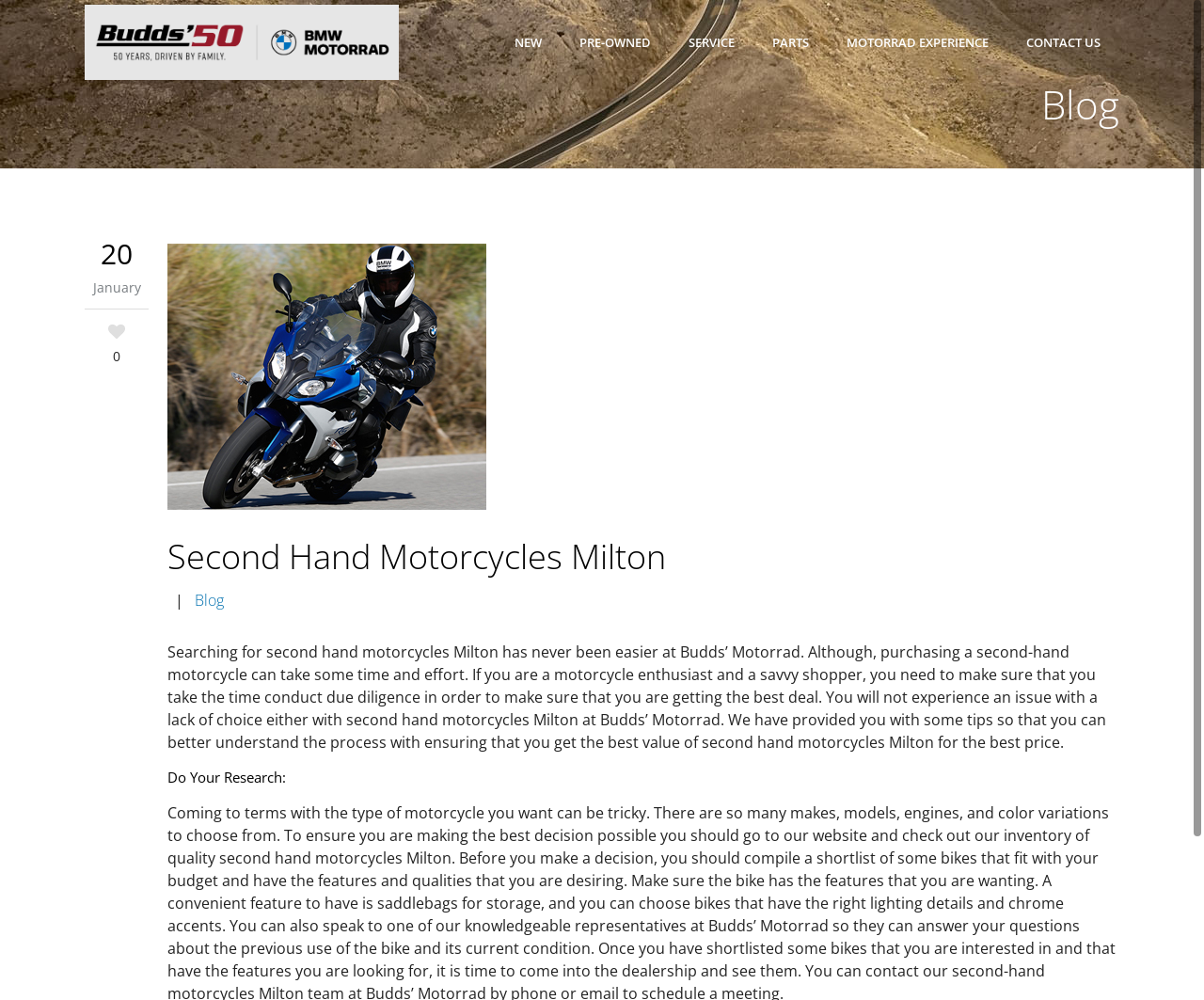What is the logo of the website?
Could you give a comprehensive explanation in response to this question?

The logo of the website is located at the top left corner of the webpage, and it is an image with the text 'Budds' Motorrad'.